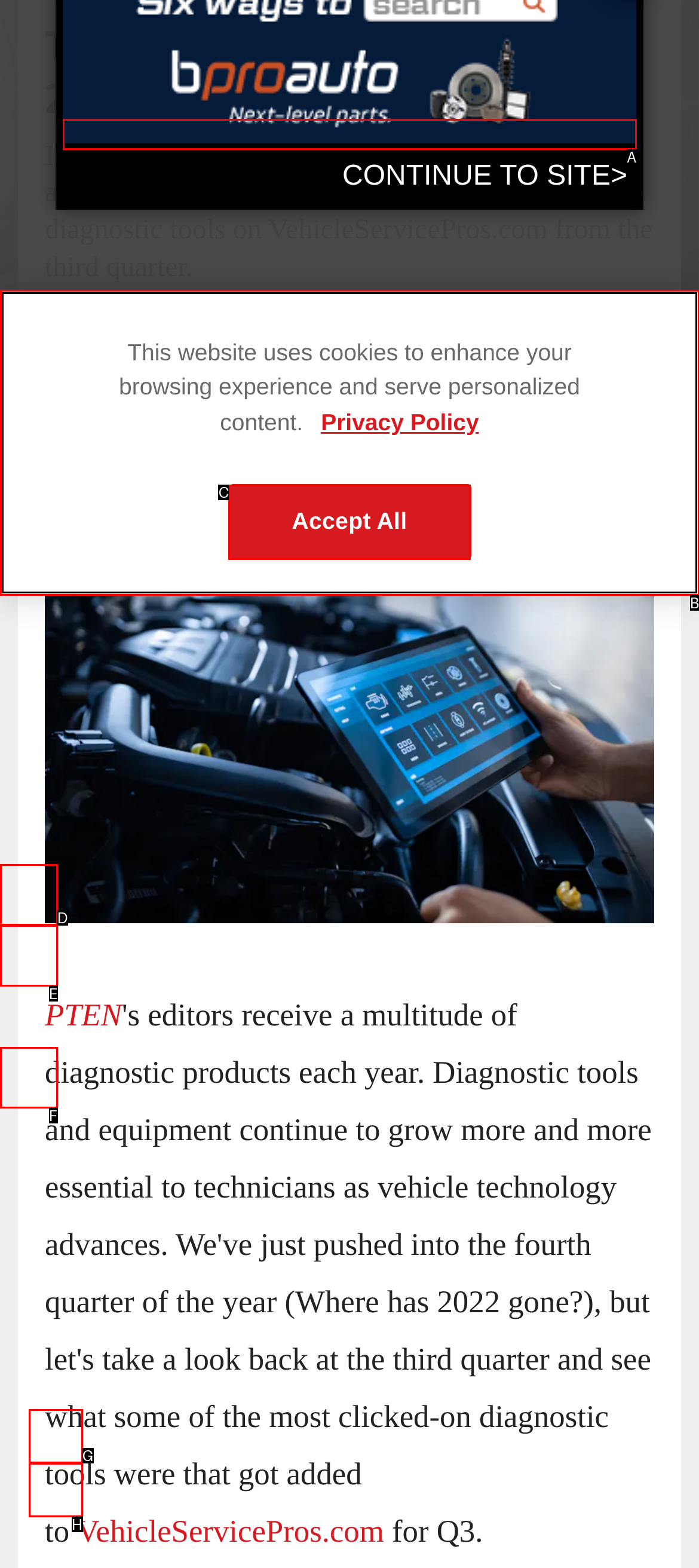Identify the HTML element that corresponds to the following description: Read more >>. Provide the letter of the correct option from the presented choices.

None